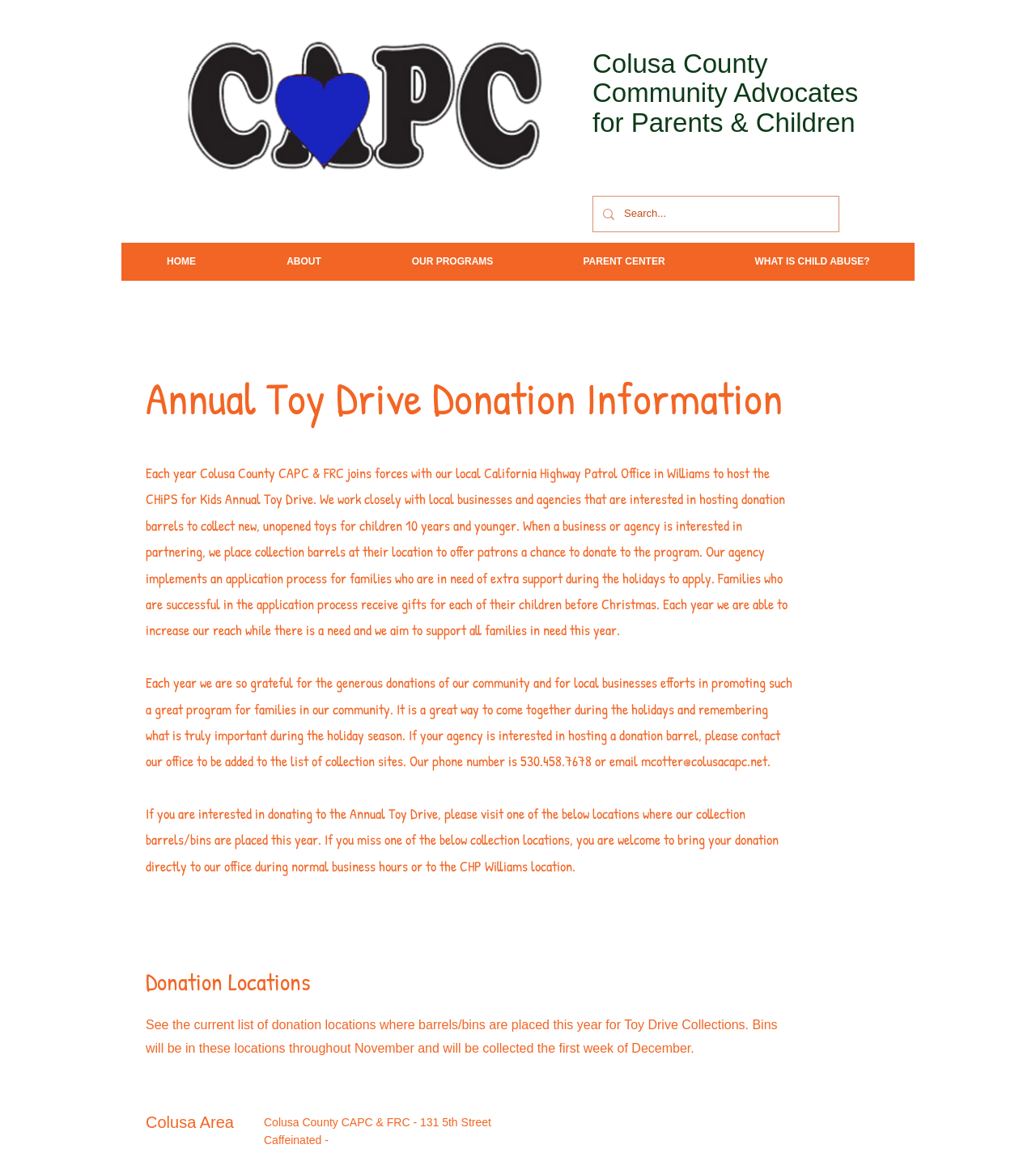Where can donations be dropped off?
Give a comprehensive and detailed explanation for the question.

The text mentions that donations can be dropped off at one of the donation locations listed on the webpage, or at the office during normal business hours. It also mentions that donations can be brought to the CHP Williams location.